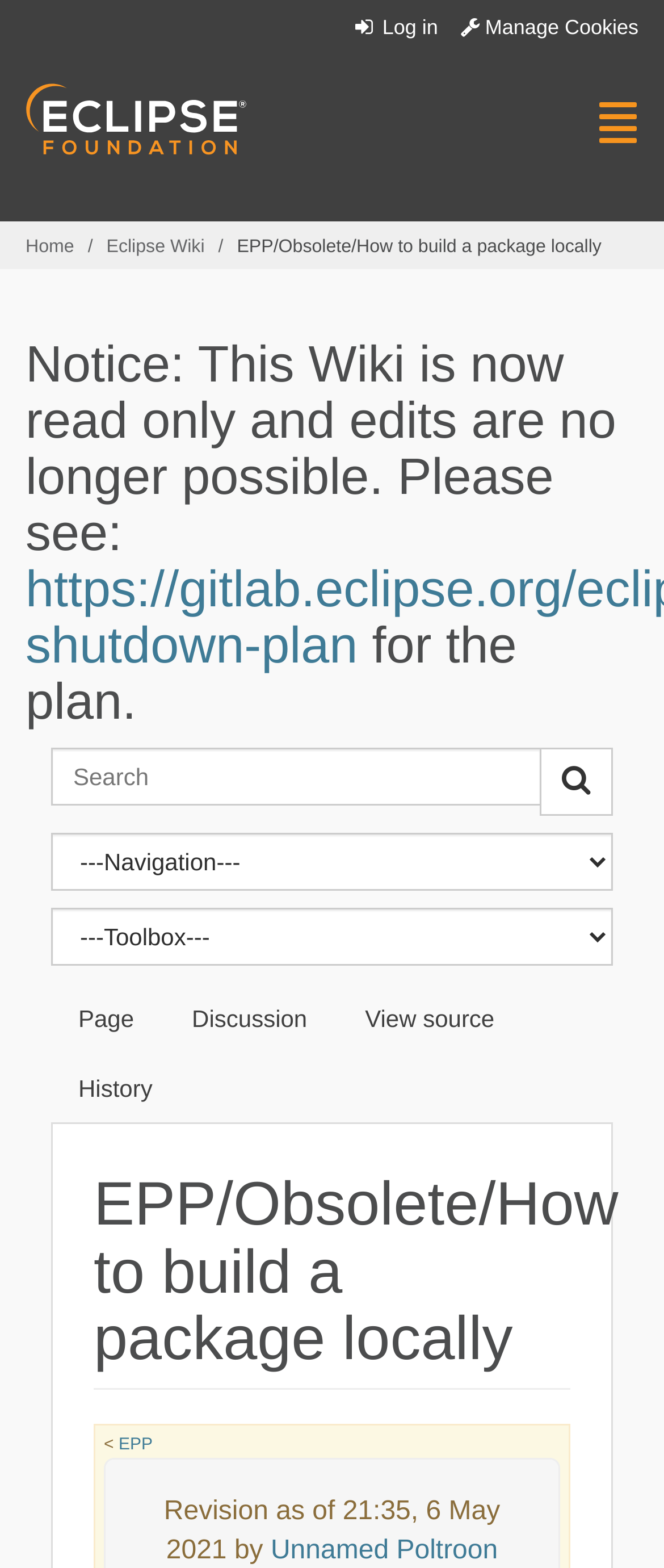Could you locate the bounding box coordinates for the section that should be clicked to accomplish this task: "Log in".

[0.528, 0.01, 0.66, 0.025]